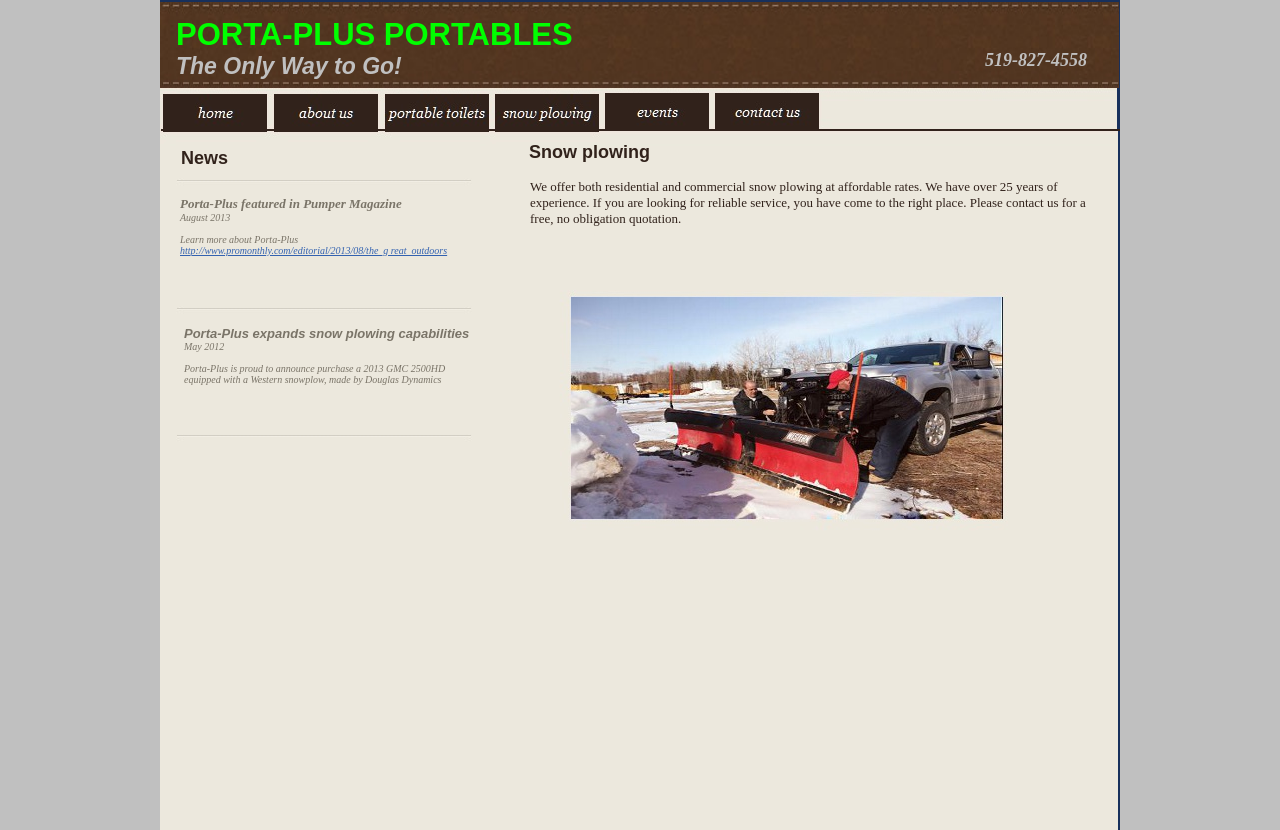Identify the bounding box coordinates for the UI element described as follows: aria-label="Search". Use the format (top-left x, top-left y, bottom-right x, bottom-right y) and ensure all values are floating point numbers between 0 and 1.

None